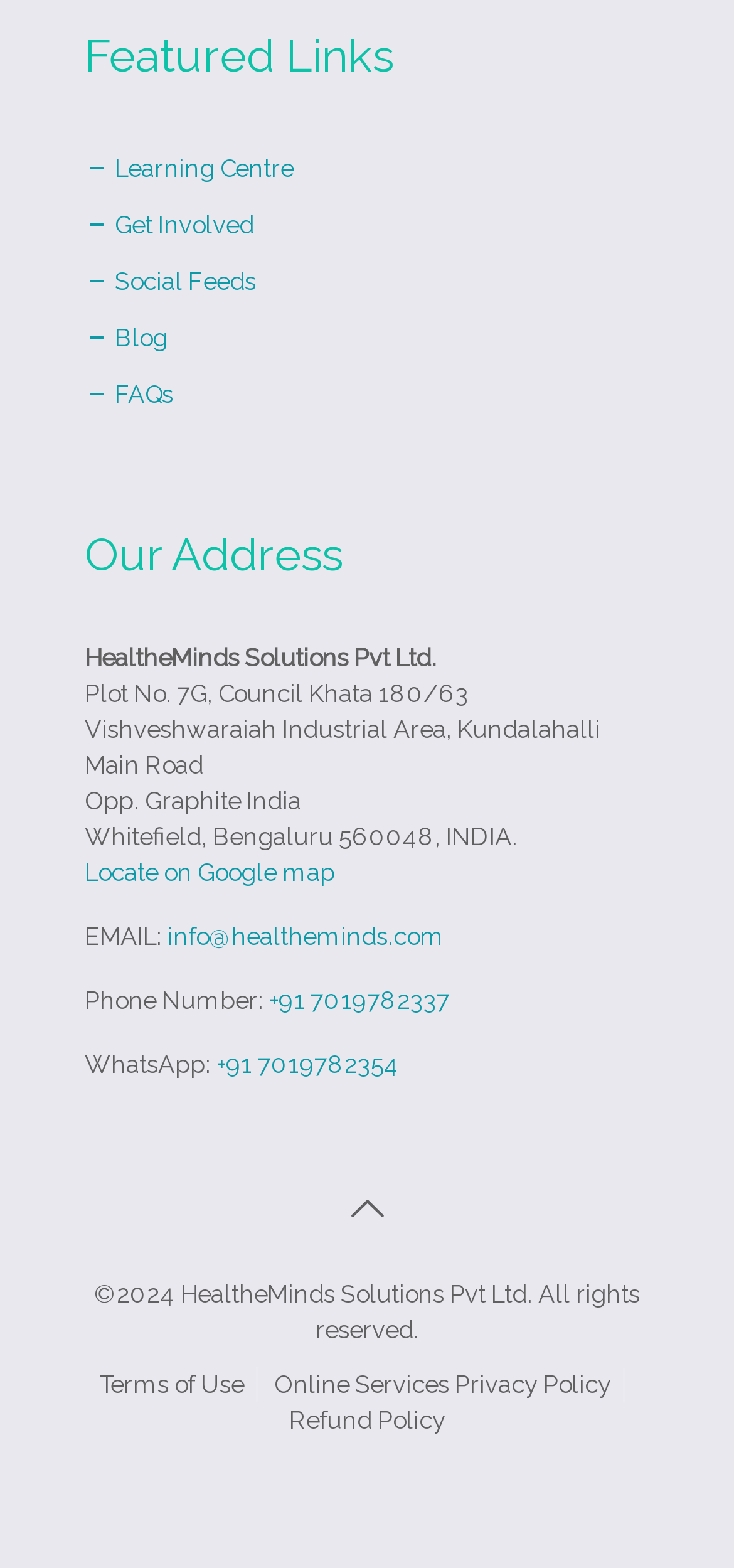Calculate the bounding box coordinates for the UI element based on the following description: "Terms of Use". Ensure the coordinates are four float numbers between 0 and 1, i.e., [left, top, right, bottom].

[0.135, 0.874, 0.332, 0.892]